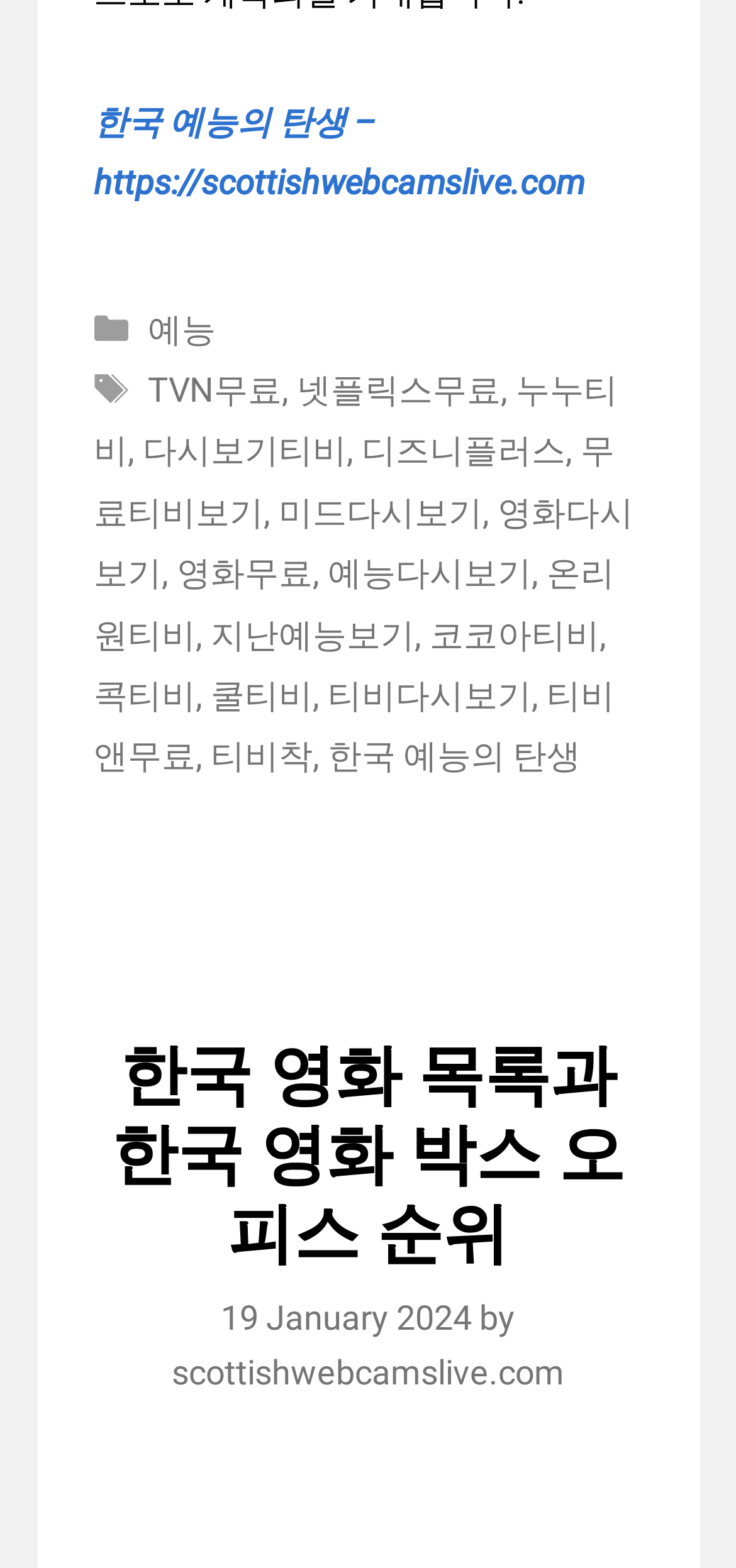Determine the bounding box coordinates for the element that should be clicked to follow this instruction: "Go to the page about 한국 예능의 탄생". The coordinates should be given as four float numbers between 0 and 1, in the format [left, top, right, bottom].

[0.445, 0.47, 0.788, 0.495]